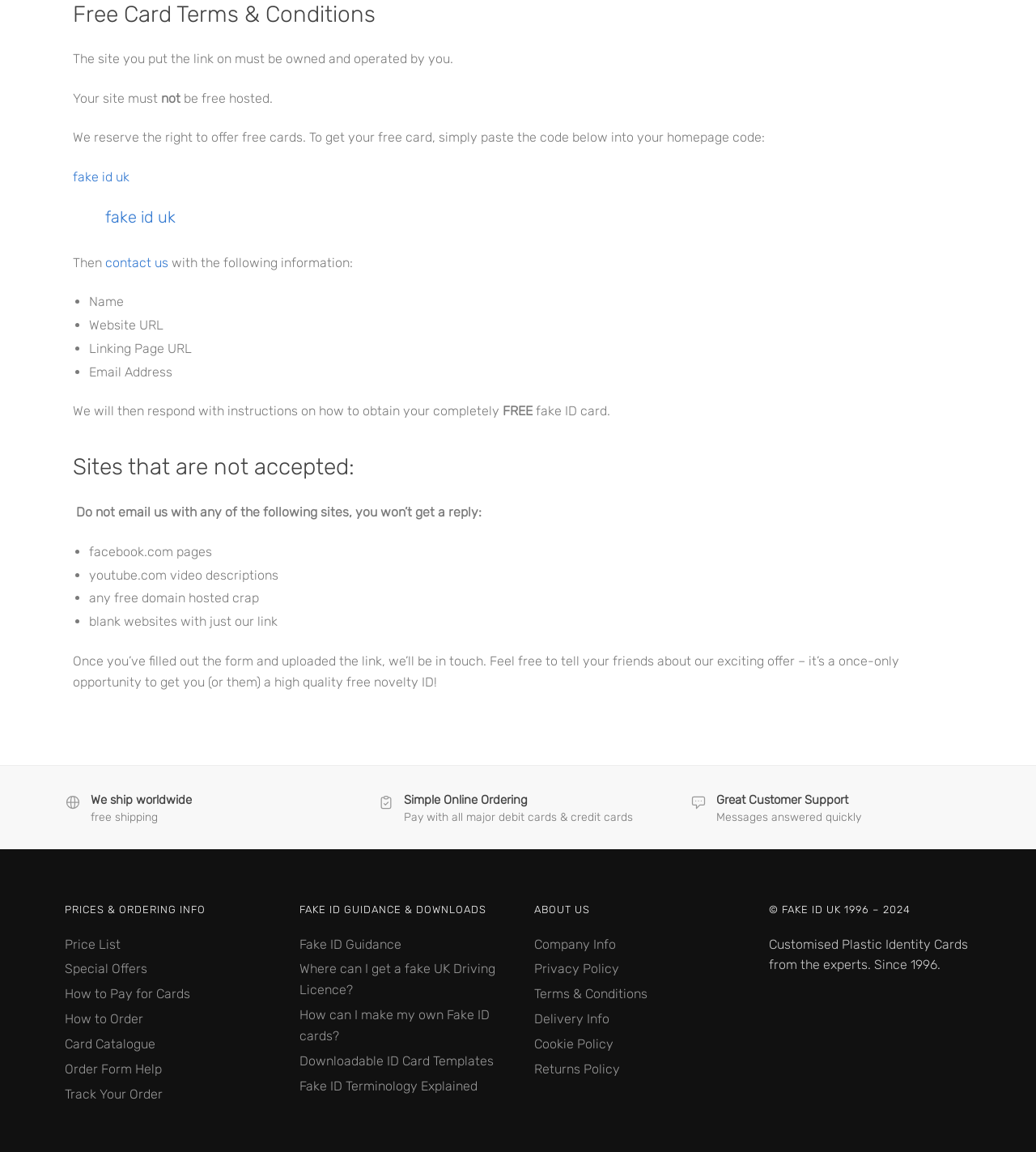Please provide a one-word or phrase answer to the question: 
What is required to get a free card?

Paste code on homepage